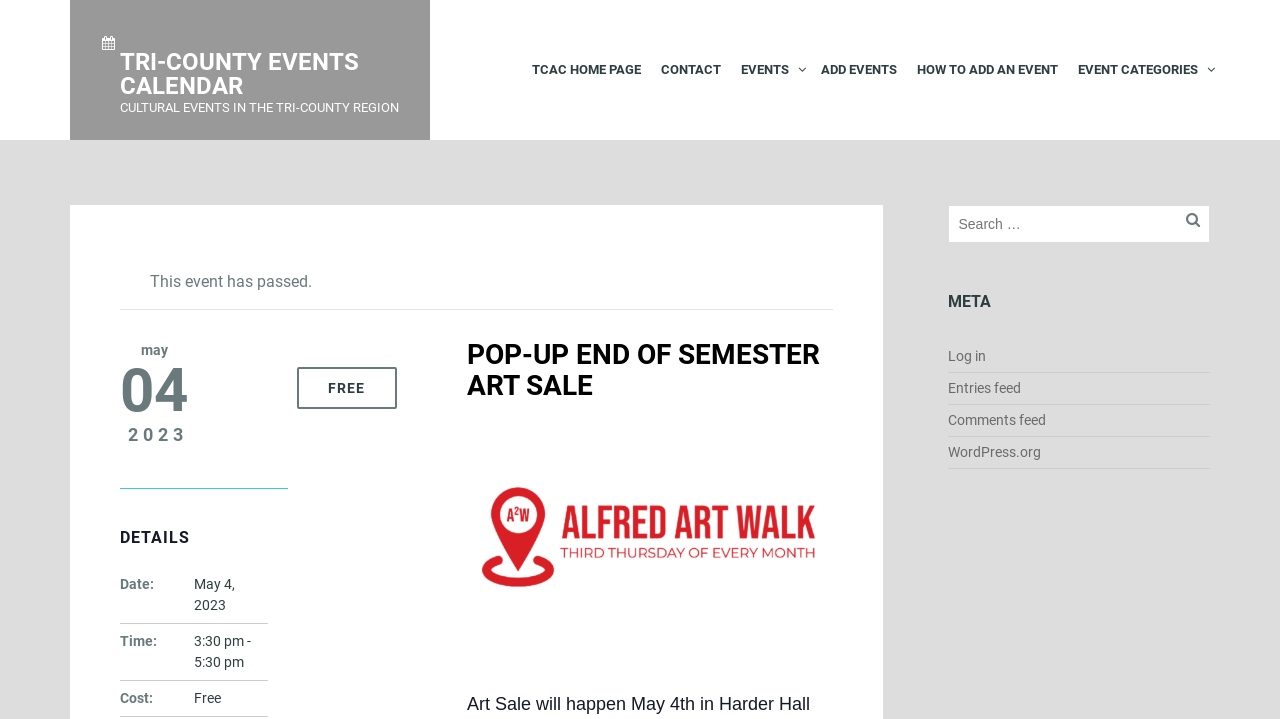Identify the bounding box coordinates for the region to click in order to carry out this instruction: "view event details". Provide the coordinates using four float numbers between 0 and 1, formatted as [left, top, right, bottom].

[0.094, 0.736, 0.209, 0.761]